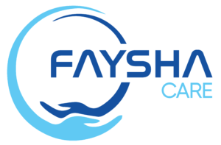Using the details in the image, give a detailed response to the question below:
What value is emphasized by the bold lettering of 'FAYSHA'?

The bold lettering of 'FAYSHA' in the logo of Faysha Care emphasizes the brand name, making it stand out and prominent in the design.